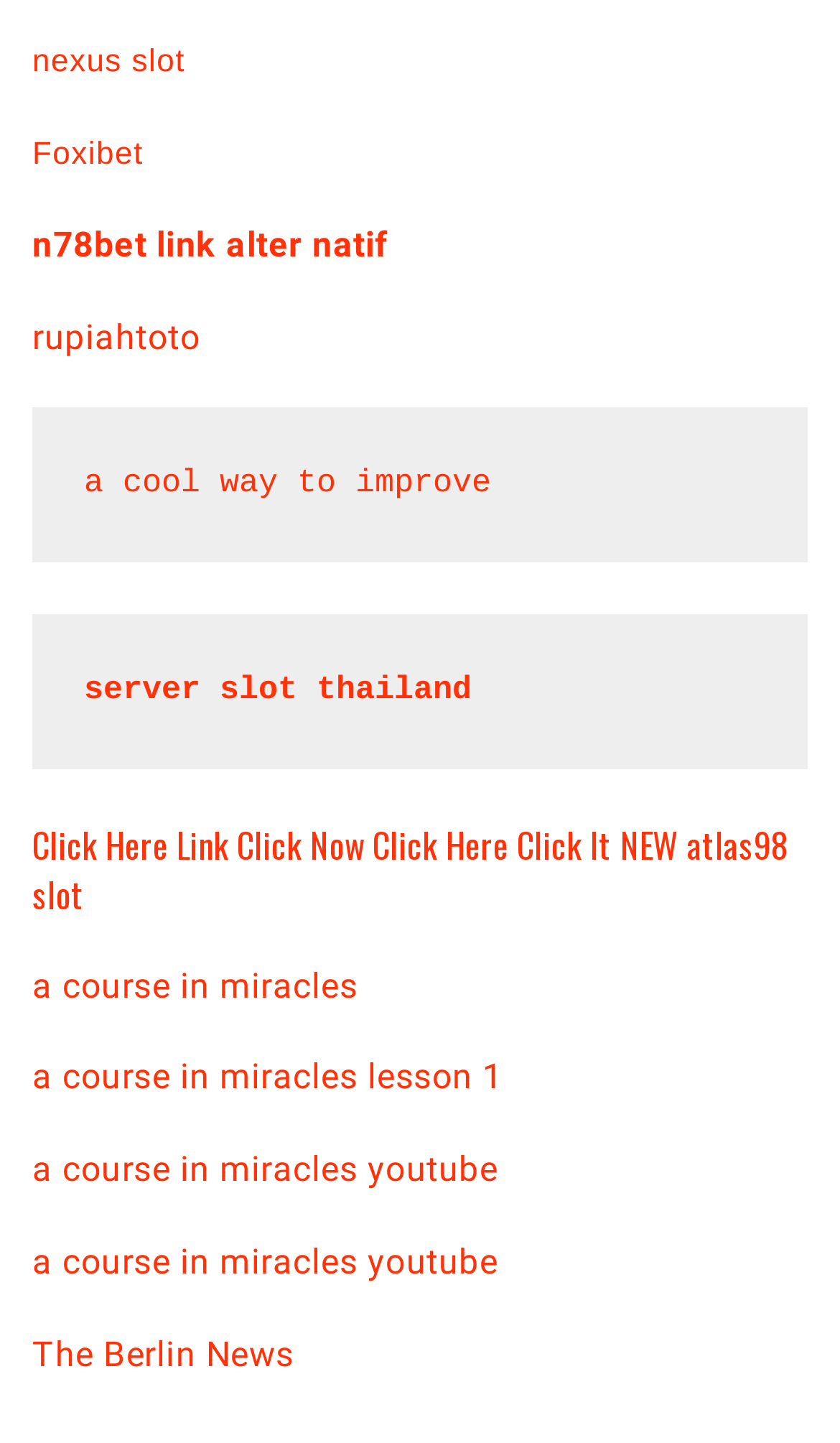Give a one-word or short phrase answer to this question: 
How many 'a course in miracles' links are there?

3